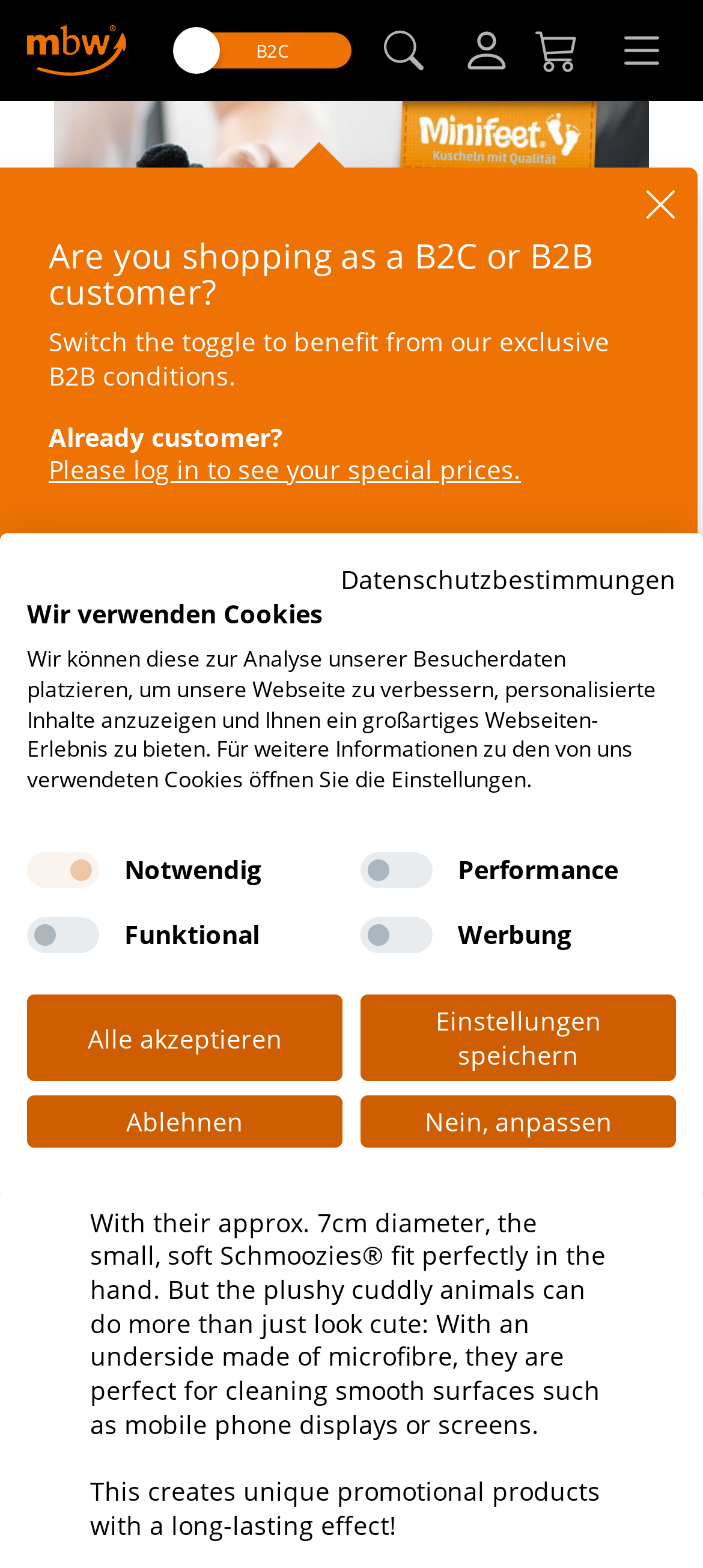Kindly provide the bounding box coordinates of the section you need to click on to fulfill the given instruction: "Log in to see special prices".

[0.069, 0.289, 0.741, 0.31]